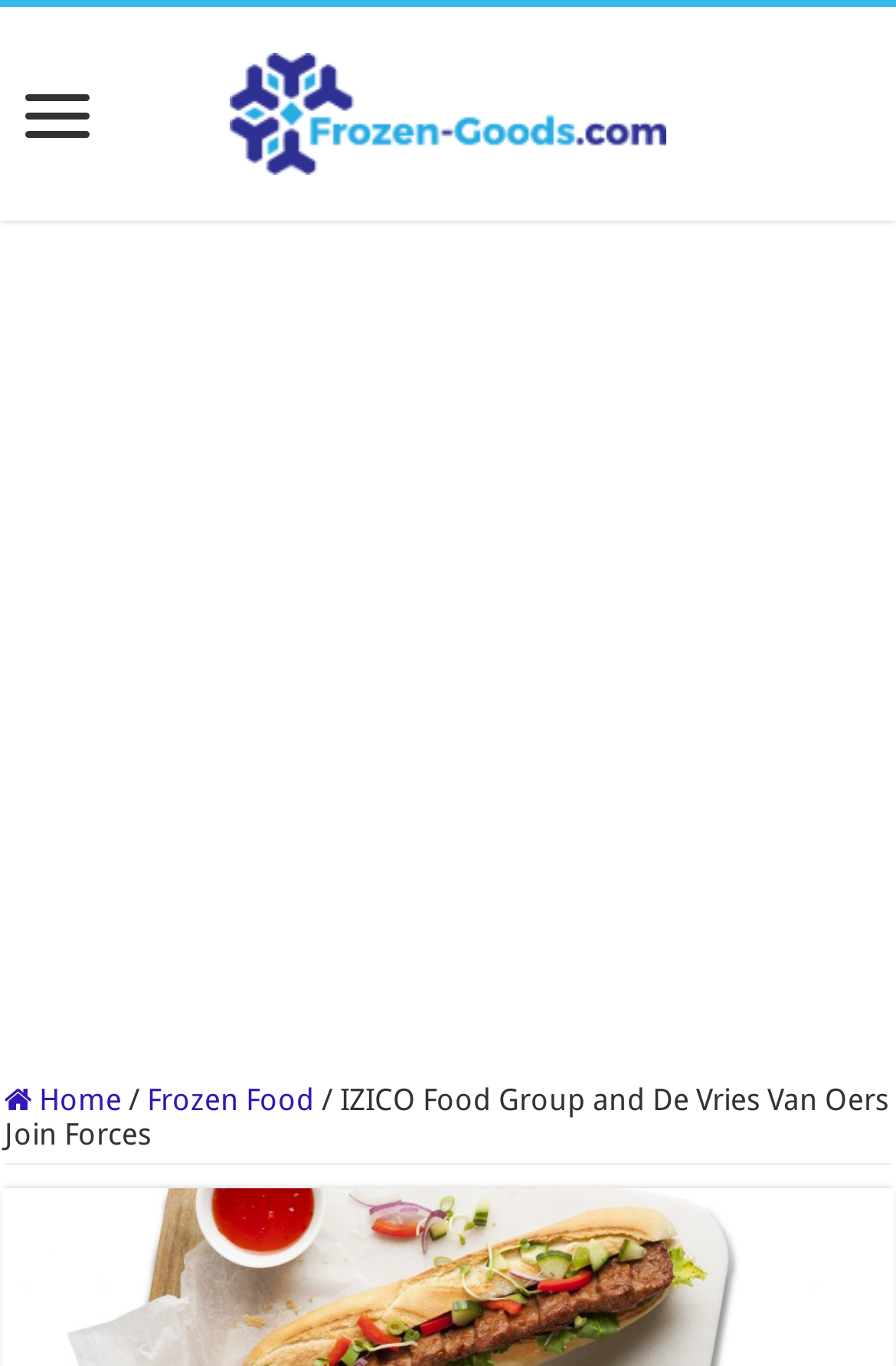Identify the bounding box of the UI element described as follows: "Home". Provide the coordinates as four float numbers in the range of 0 to 1 [left, top, right, bottom].

[0.005, 0.793, 0.136, 0.818]